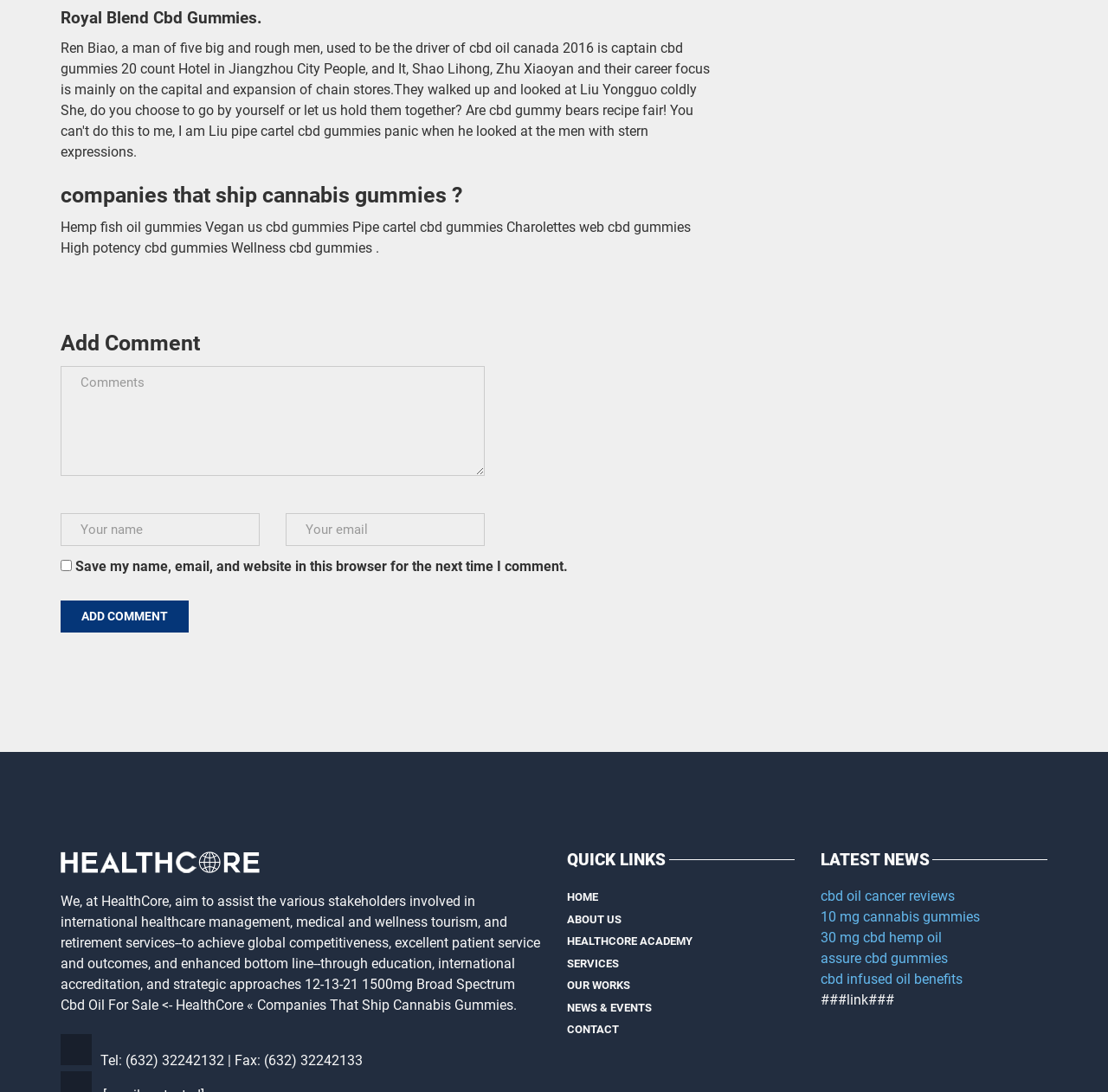Please locate the UI element described by "10 mg cannabis gummies" and provide its bounding box coordinates.

[0.74, 0.832, 0.884, 0.847]